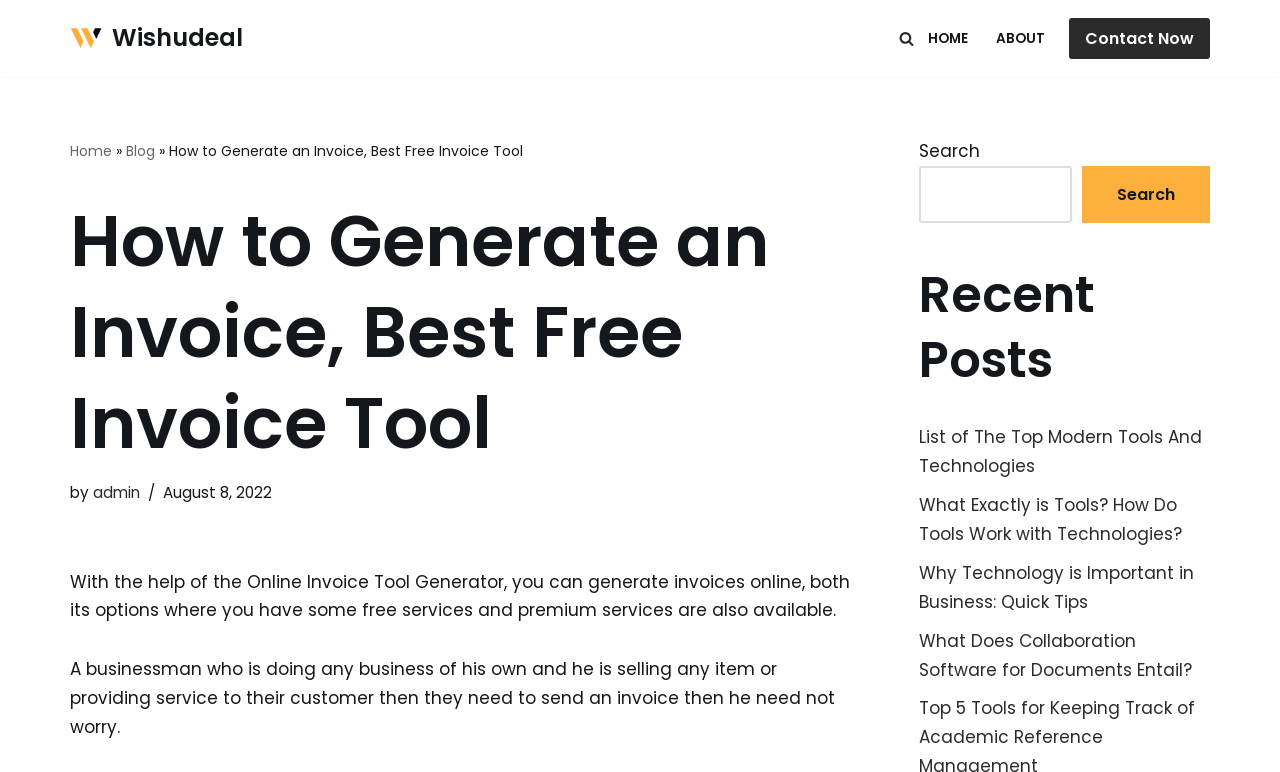Please reply with a single word or brief phrase to the question: 
What is the purpose of the online invoice tool generator?

Generate invoices online